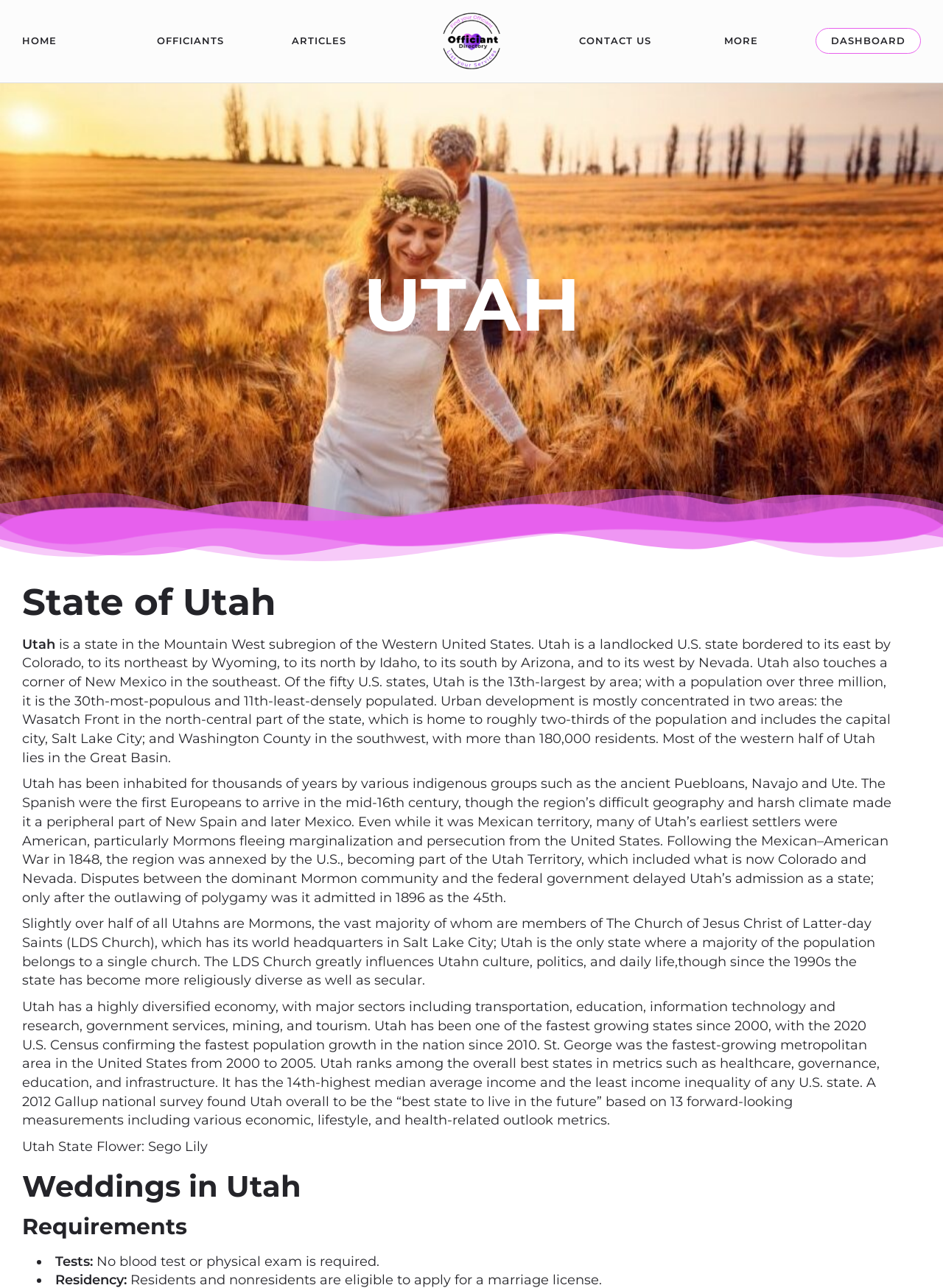Could you specify the bounding box coordinates for the clickable section to complete the following instruction: "Click on CONTACT US"?

[0.599, 0.022, 0.706, 0.041]